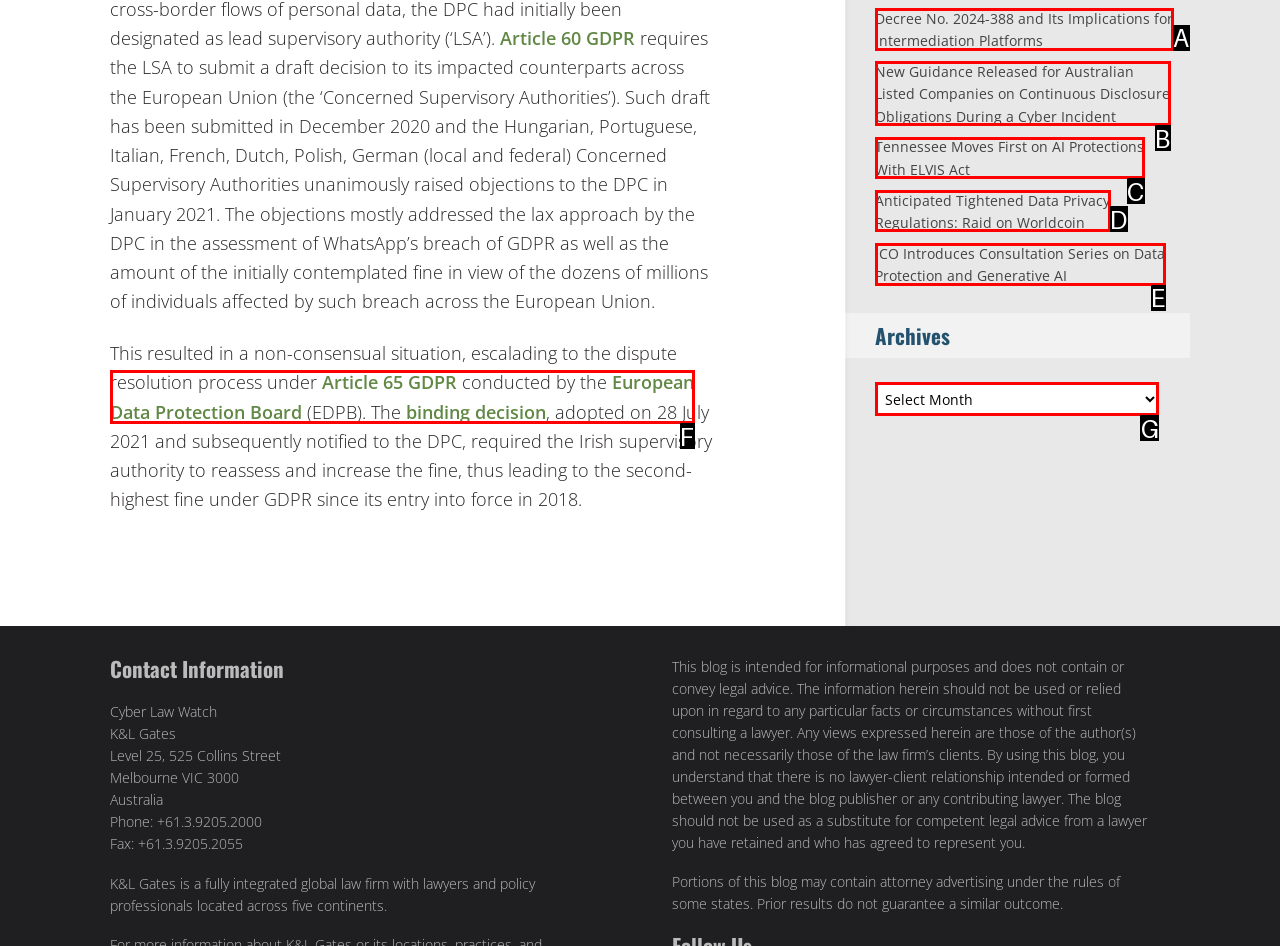Given the description: European Data Protection Board, select the HTML element that best matches it. Reply with the letter of your chosen option.

F